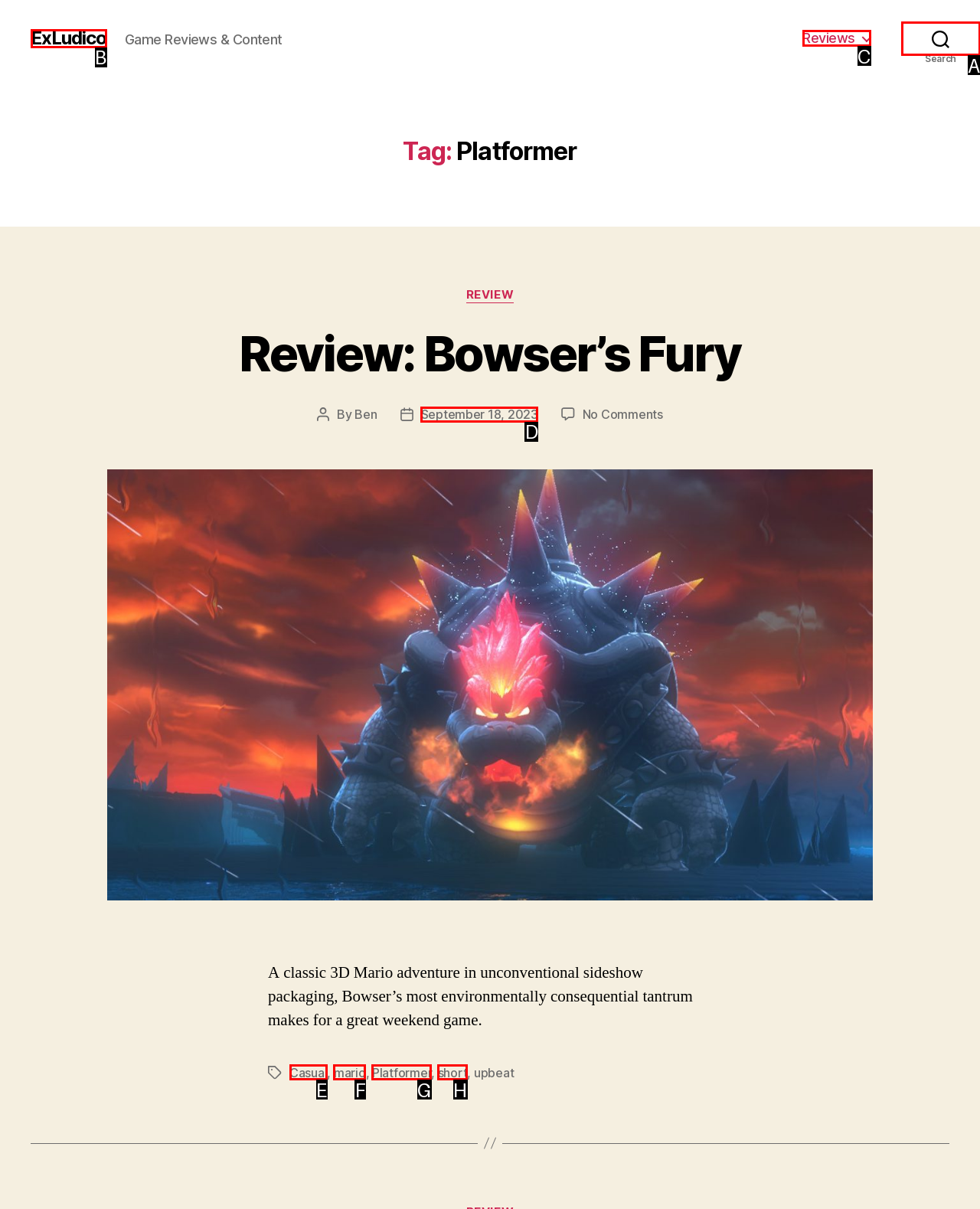Figure out which option to click to perform the following task: Search for a game
Provide the letter of the correct option in your response.

A